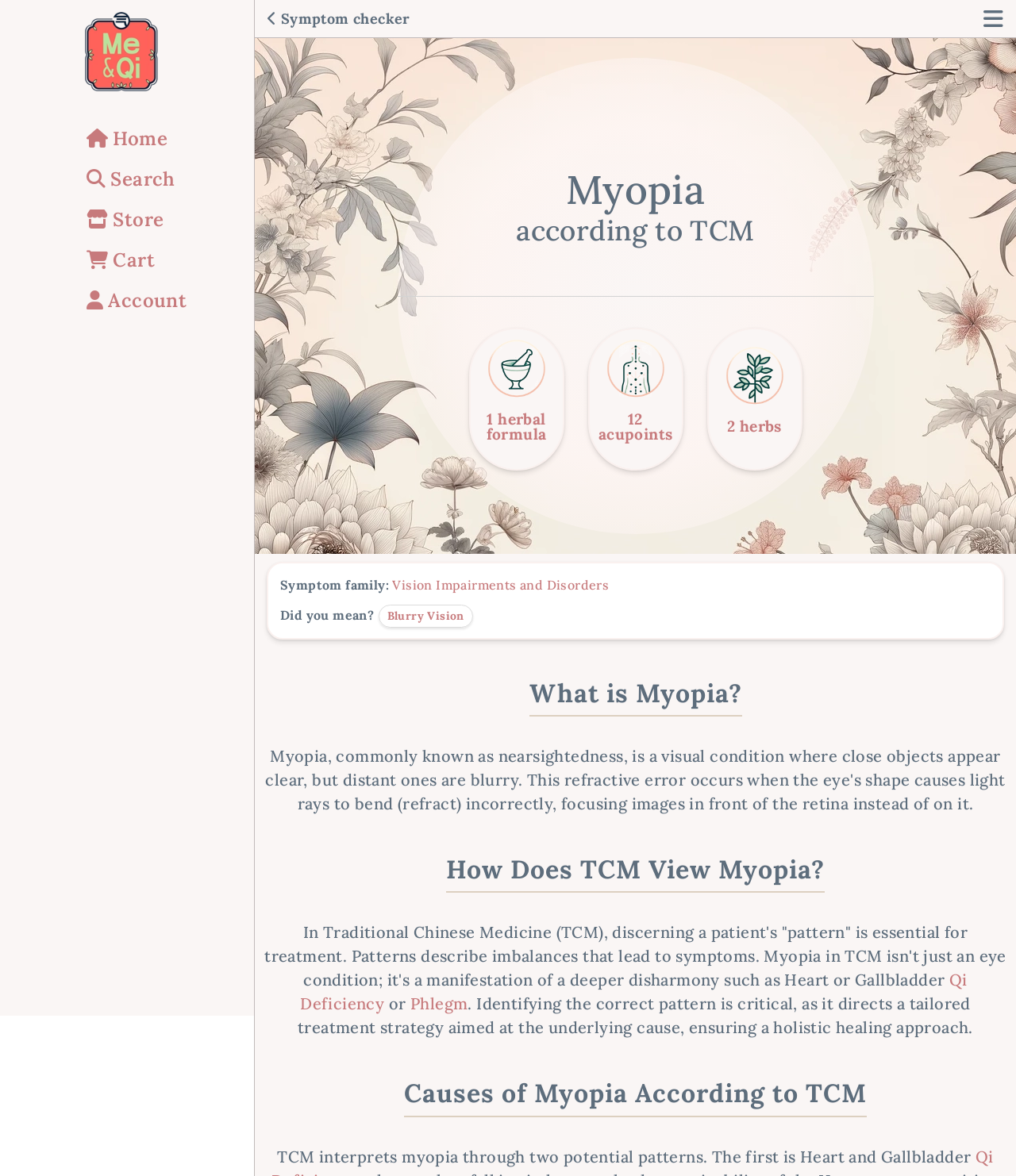From the webpage screenshot, identify the region described by parent_node: Symptom checker. Provide the bounding box coordinates as (top-left x, top-left y, bottom-right x, bottom-right y), with each value being a floating point number between 0 and 1.

[0.955, 0.0, 1.0, 0.032]